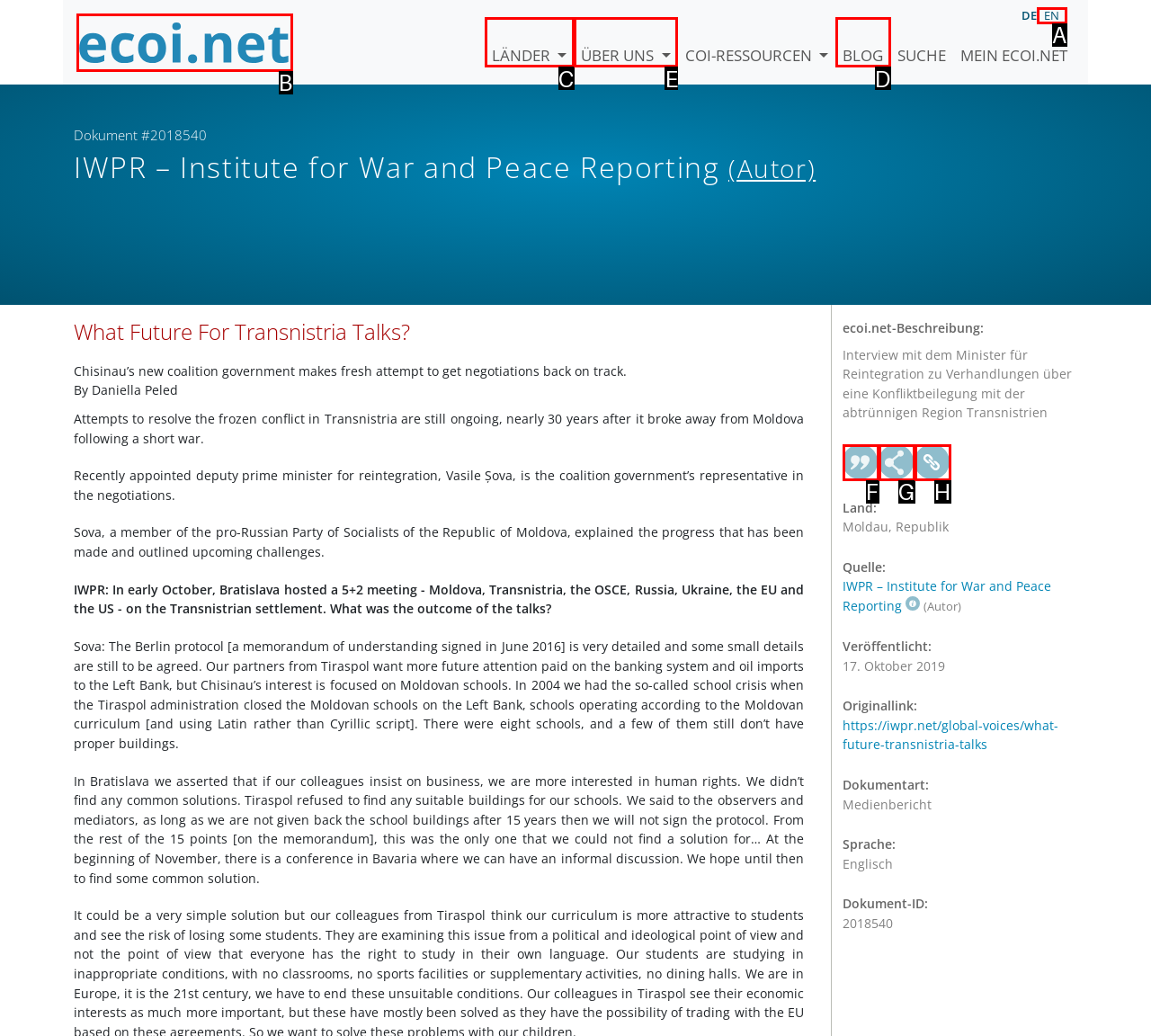What option should you select to complete this task: Click the logo? Indicate your answer by providing the letter only.

None